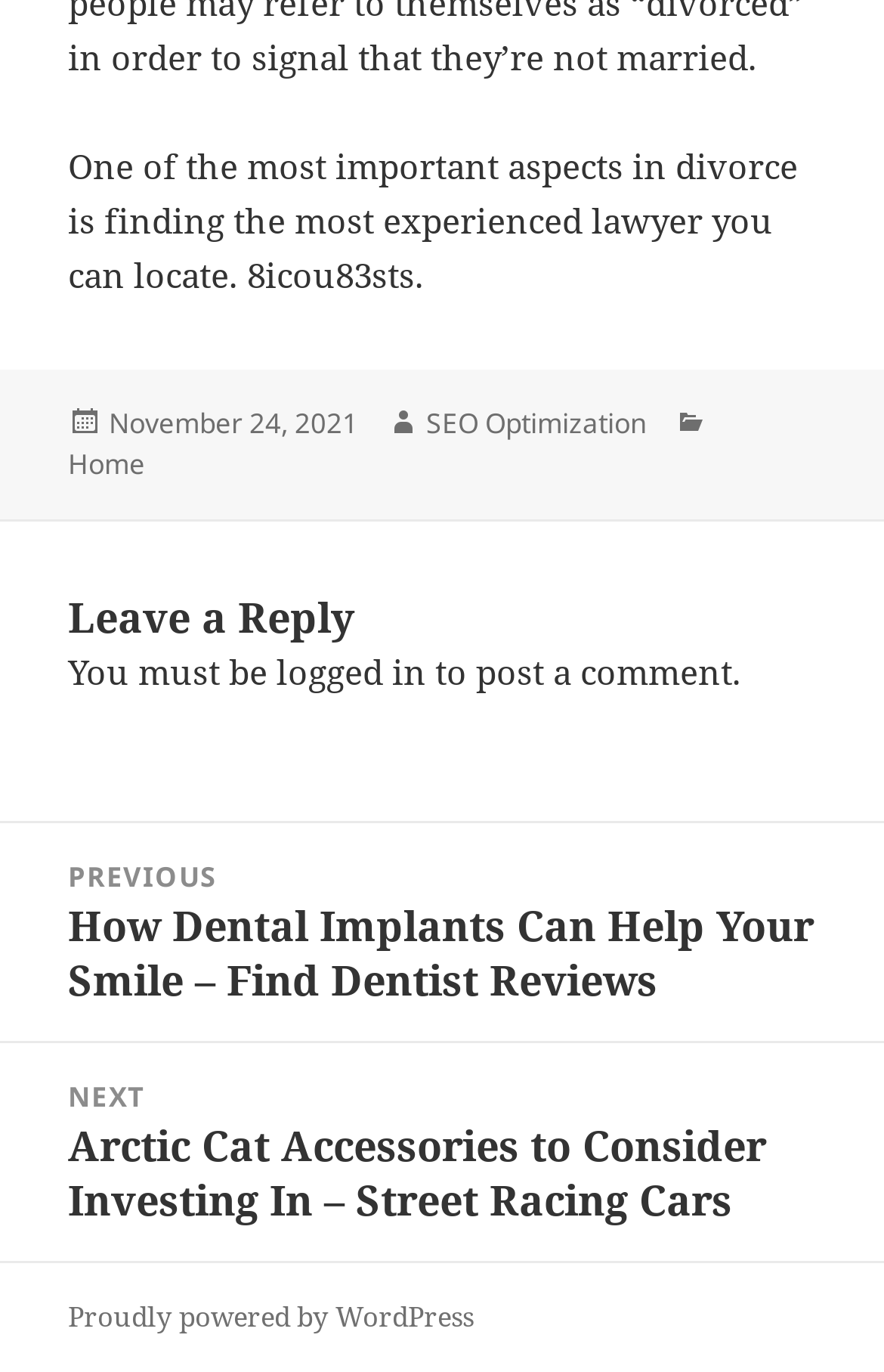Using the information in the image, give a detailed answer to the following question: What is the platform powering the website?

The information about the platform powering the website can be found at the bottom of the page, where it is written 'Proudly powered by WordPress'.